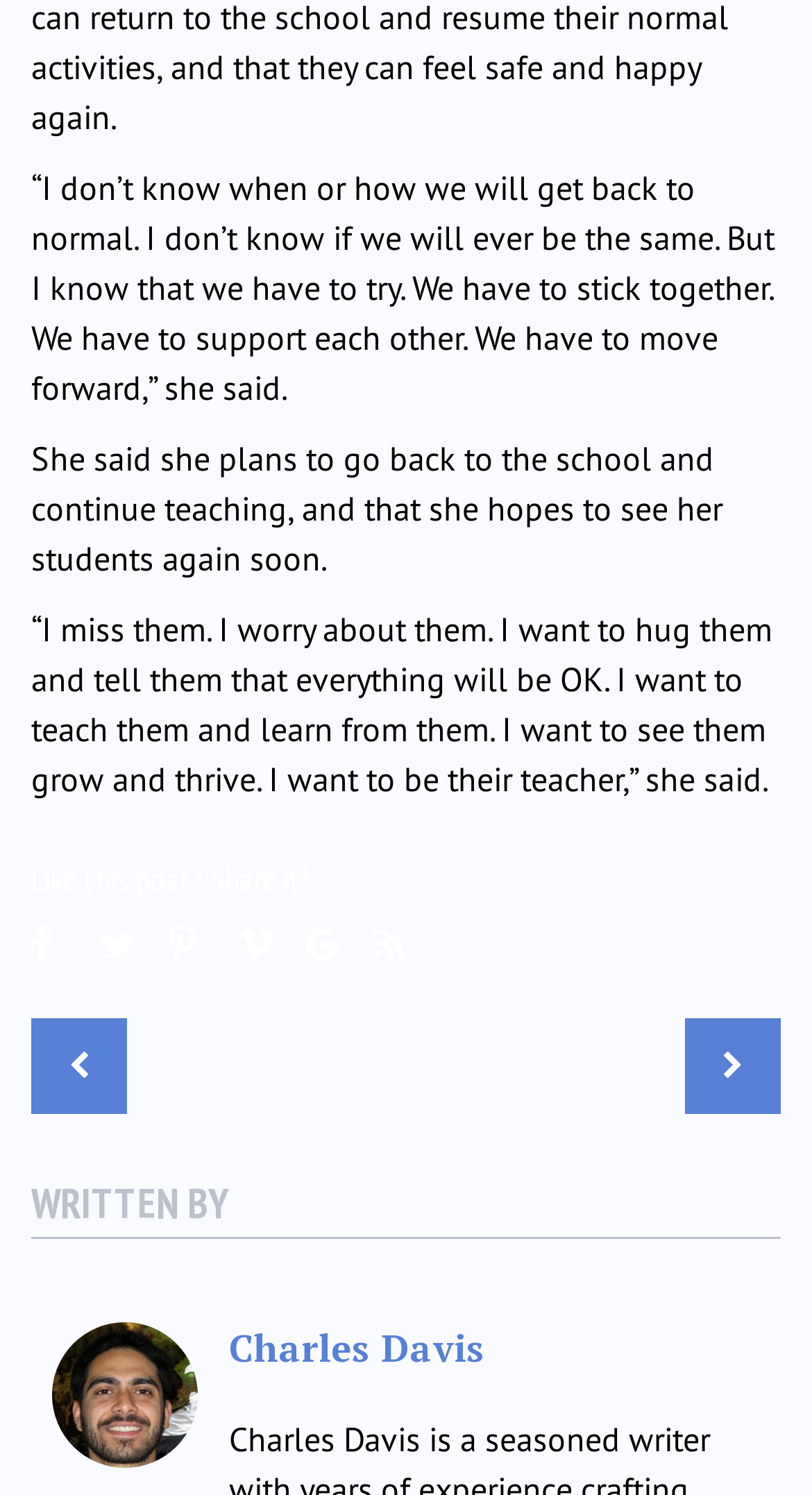Can you pinpoint the bounding box coordinates for the clickable element required for this instruction: "Share this post on Facebook"? The coordinates should be four float numbers between 0 and 1, i.e., [left, top, right, bottom].

[0.038, 0.605, 0.09, 0.647]